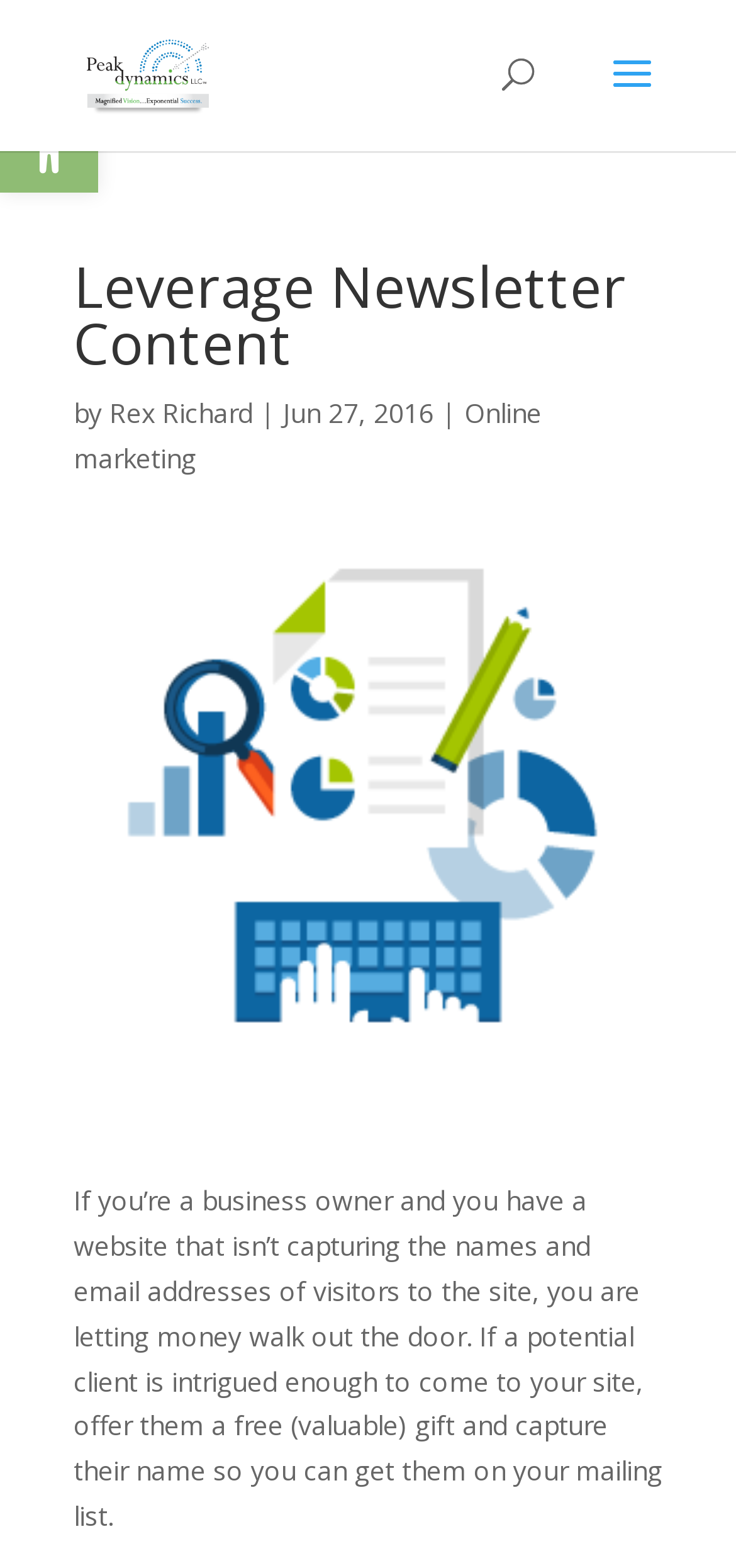Please determine the bounding box coordinates, formatted as (top-left x, top-left y, bottom-right x, bottom-right y), with all values as floating point numbers between 0 and 1. Identify the bounding box of the region described as: Online marketing

[0.1, 0.252, 0.736, 0.303]